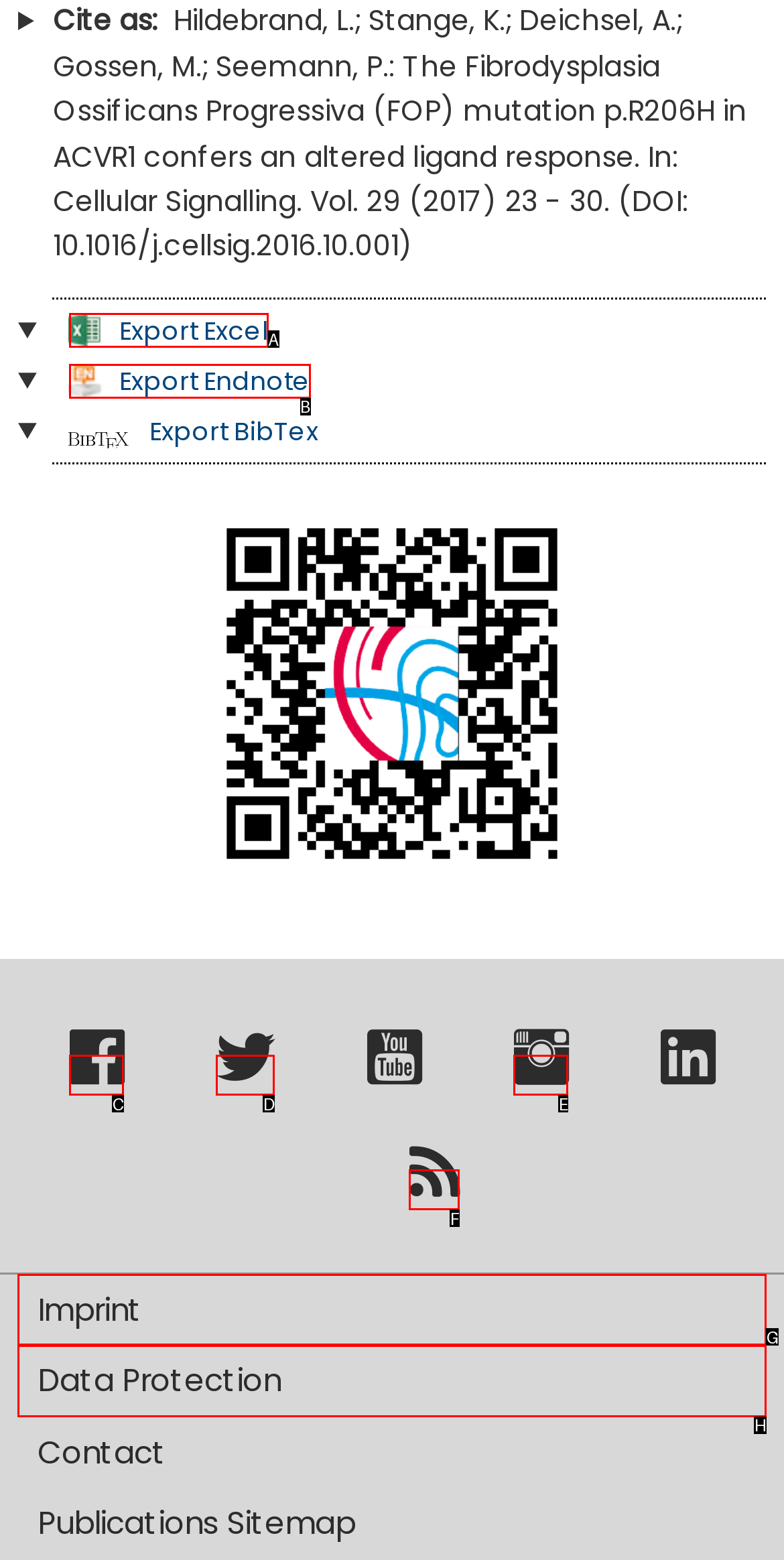From the options shown, which one fits the description: Imprint? Respond with the appropriate letter.

G